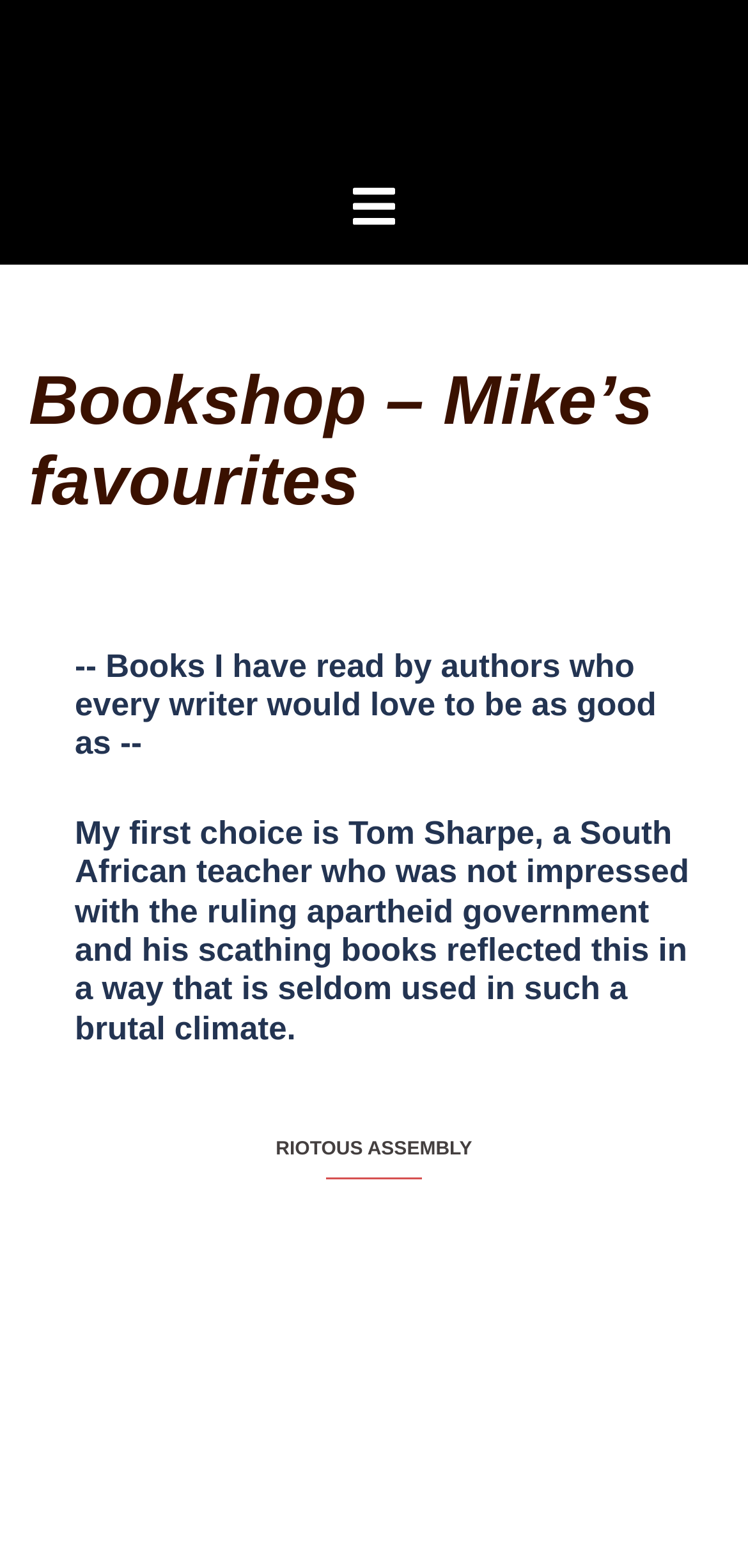Give an in-depth explanation of the webpage layout and content.

The webpage is a bookshop page, specifically showcasing Mike's favorite books. At the top, there is a heading that reads "Mike's Site". Below it, another heading catches attention with a humorous tone, stating "Humour or murder- Look no further". 

To the right of these headings, an image is placed, taking up a moderate amount of space. Below the image, a header section is divided into two parts. The top part has a heading that reads "Bookshop – Mike’s favourites", while the bottom part contains two blocks of text. The first block of text is a brief introduction, stating that the books listed are written by authors who every writer would love to be as good as. The second block of text is a longer paragraph, recommending Tom Sharpe, a South African teacher and author, known for his scathing books that reflect his disapproval of the apartheid government.

Further down the page, there is a heading that stands out, titled "RIOTOUS ASSEMBLY", which likely represents a book title or a section of the bookshop.